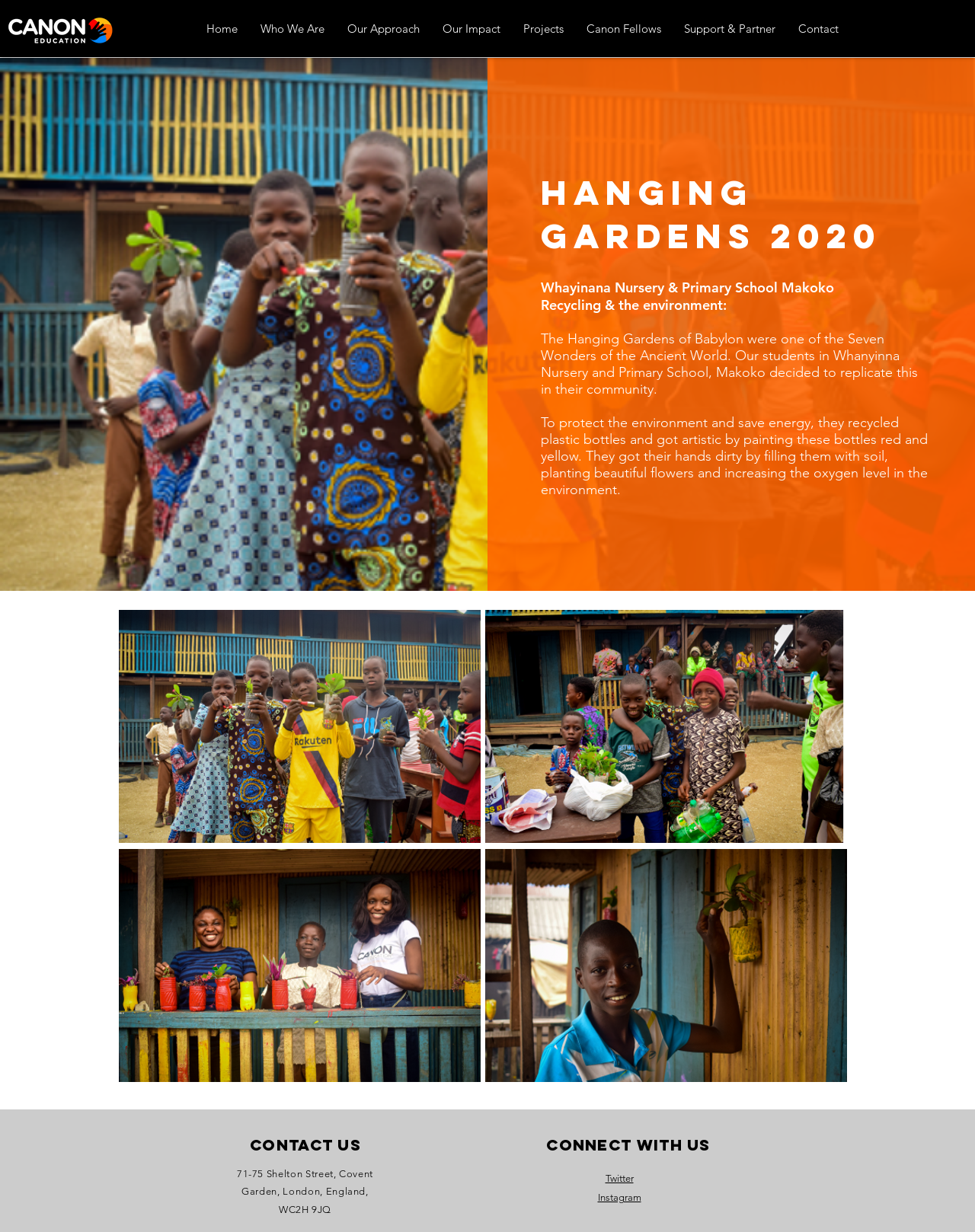Locate the bounding box coordinates of the UI element described by: "Projects". Provide the coordinates as four float numbers between 0 and 1, formatted as [left, top, right, bottom].

[0.525, 0.014, 0.59, 0.033]